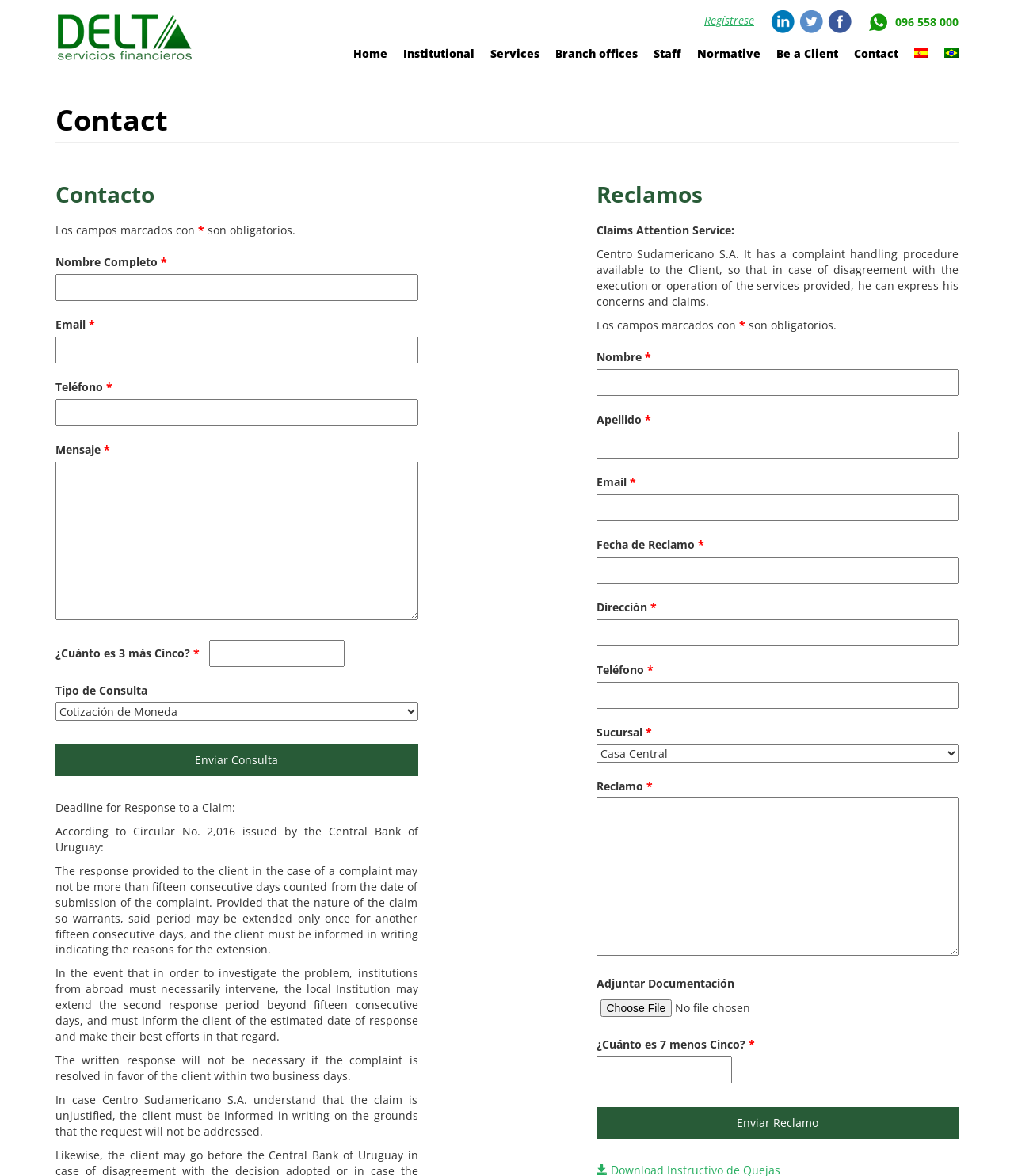Predict the bounding box of the UI element based on this description: "About me".

None